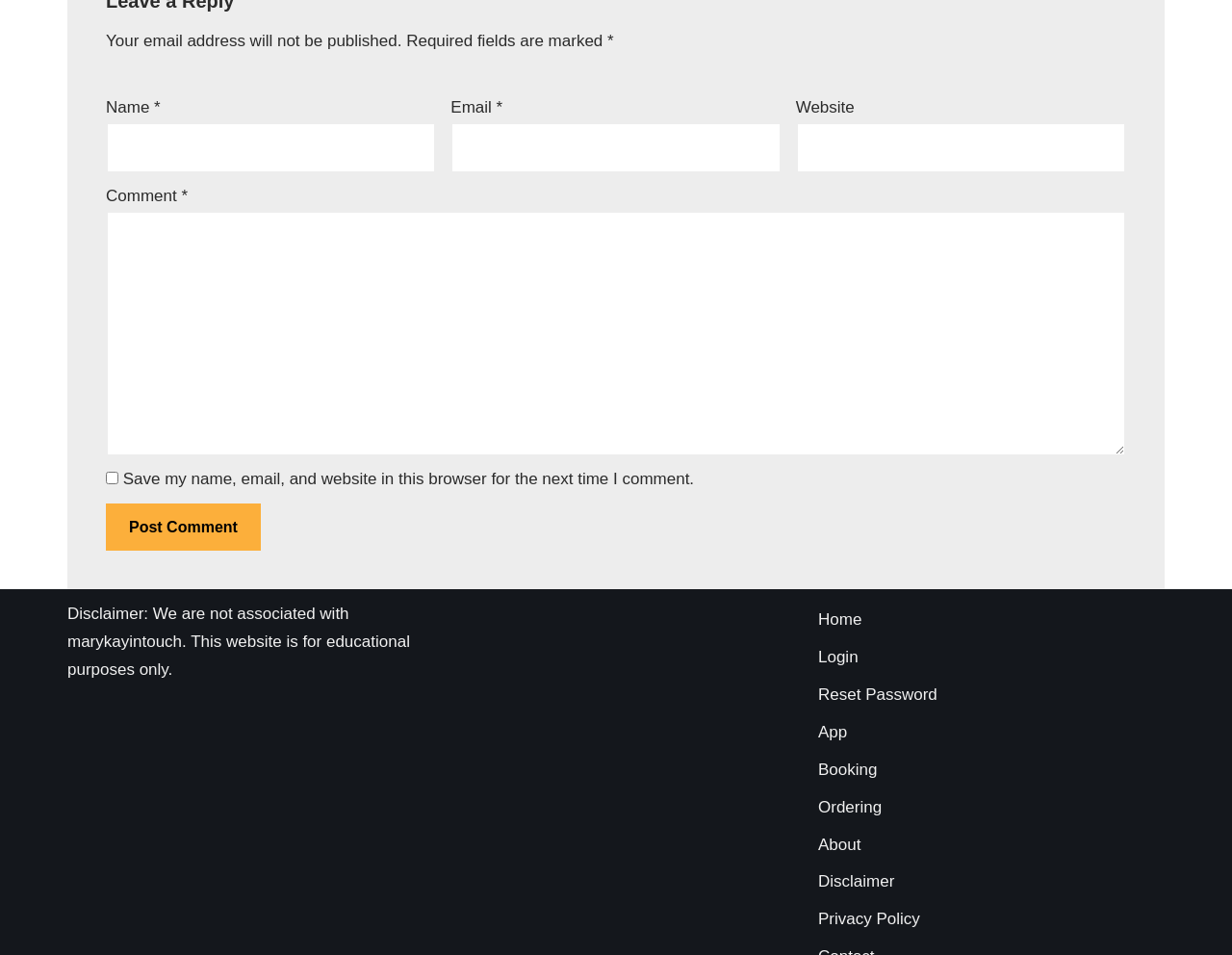Locate the coordinates of the bounding box for the clickable region that fulfills this instruction: "Click the Post Comment button".

[0.086, 0.527, 0.212, 0.577]